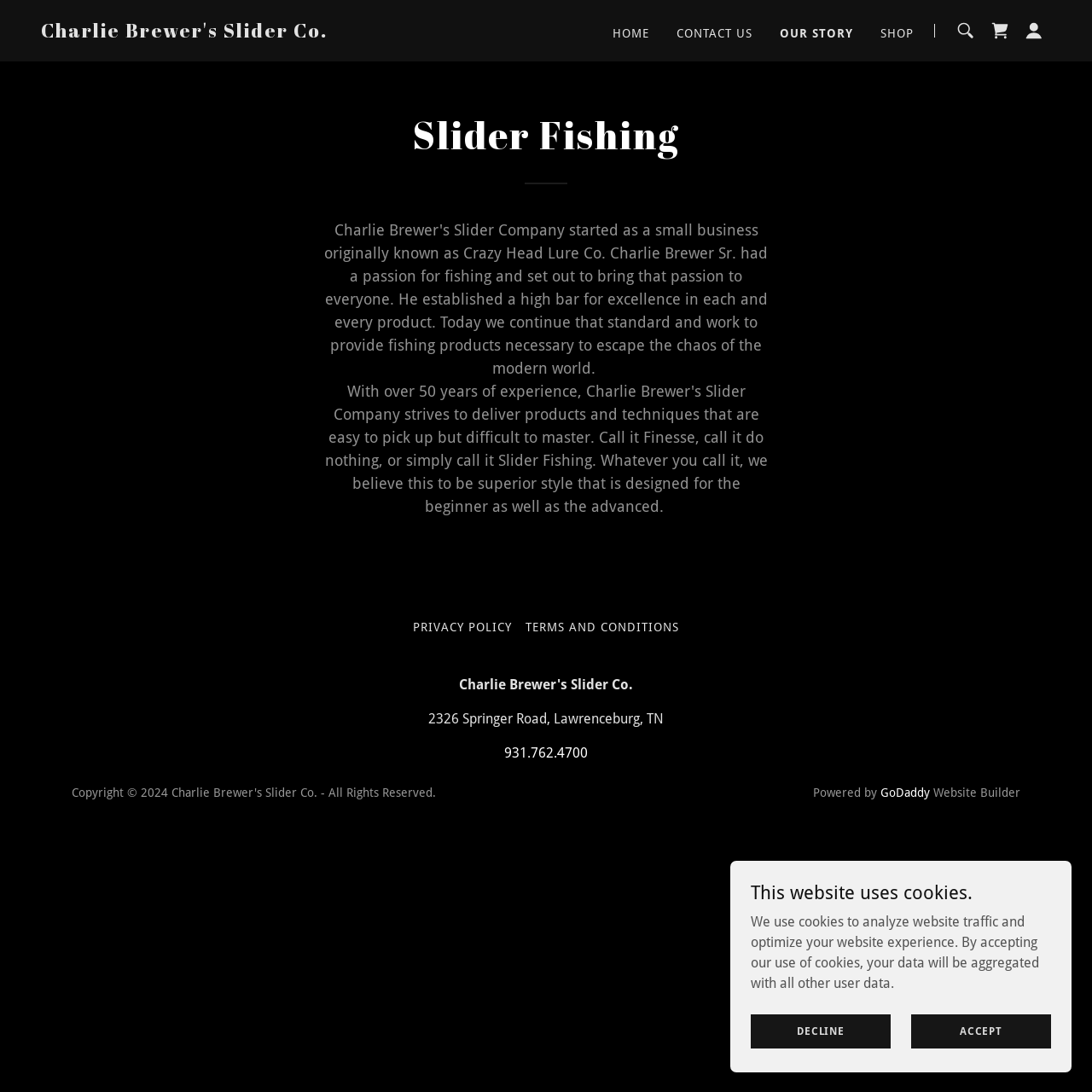Identify the bounding box coordinates necessary to click and complete the given instruction: "go to home page".

[0.556, 0.016, 0.599, 0.044]